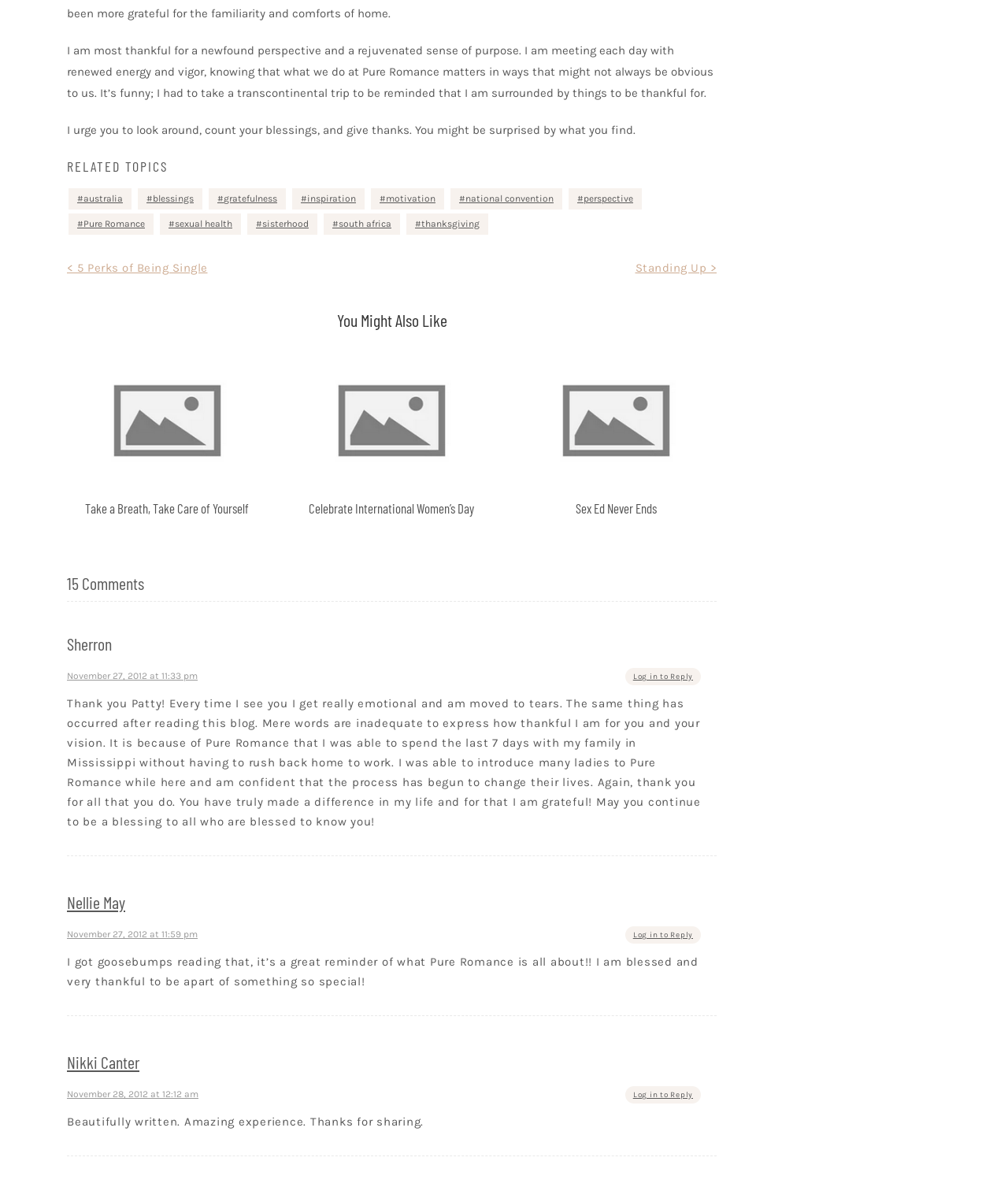Using the provided element description: "south africa", identify the bounding box coordinates. The coordinates should be four floats between 0 and 1 in the order [left, top, right, bottom].

[0.321, 0.179, 0.397, 0.197]